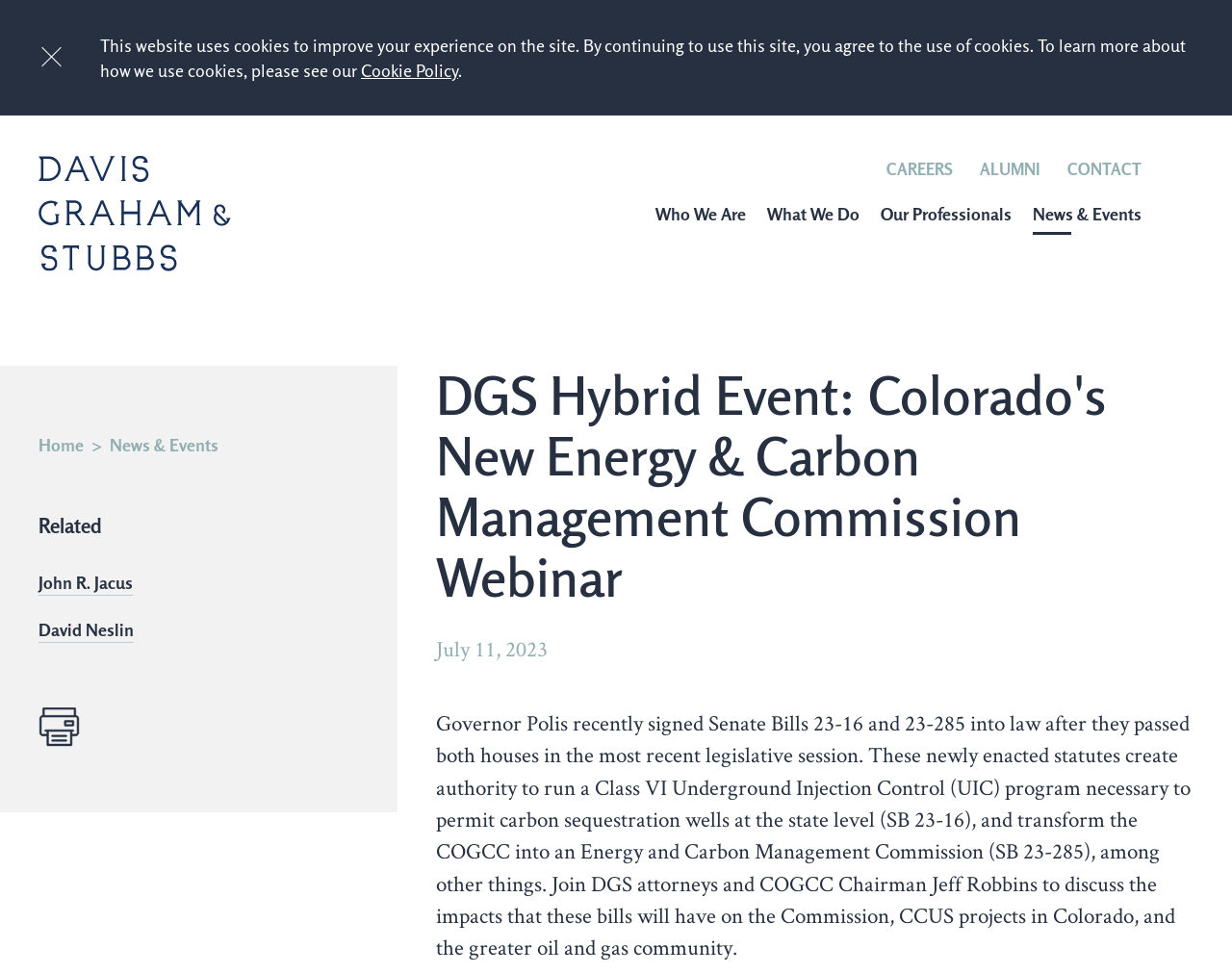Identify the headline of the webpage and generate its text content.

DGS Hybrid Event: Colorado's New Energy & Carbon Management Commission Webinar